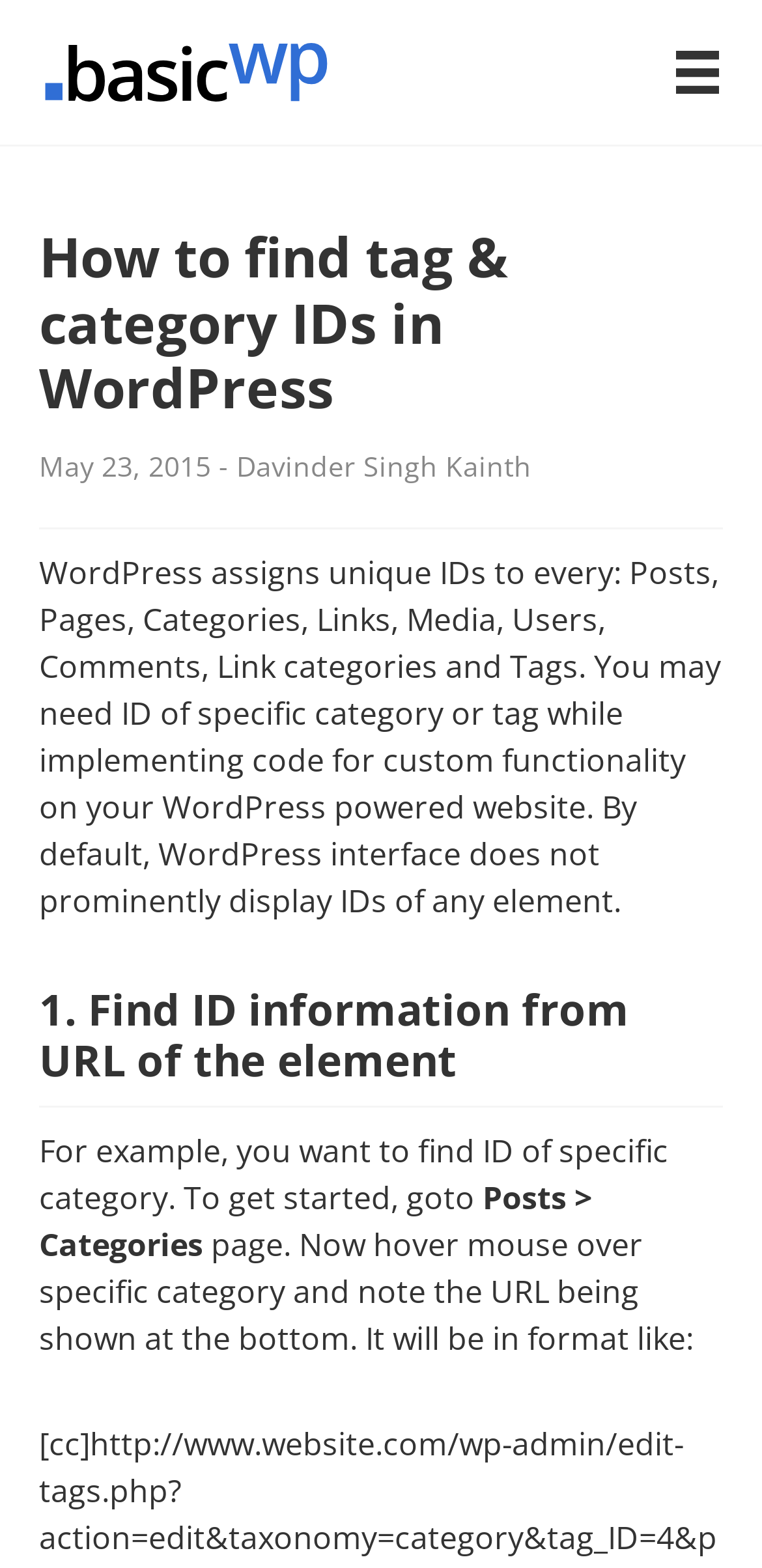Please give a short response to the question using one word or a phrase:
What types of elements have unique IDs in WordPress?

Posts, Pages, Categories, etc.